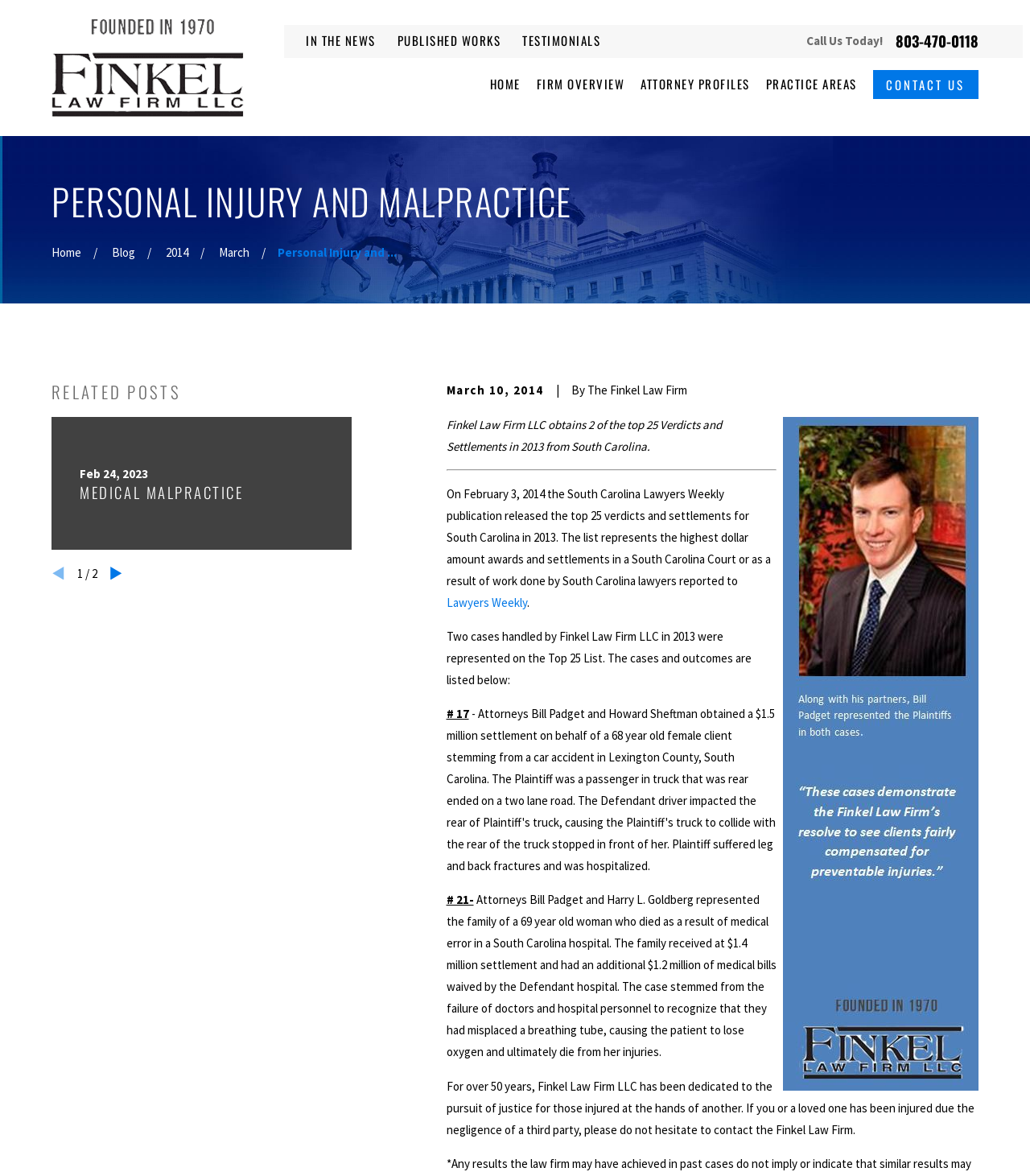Please determine the main heading text of this webpage.

PERSONAL INJURY AND MALPRACTICE